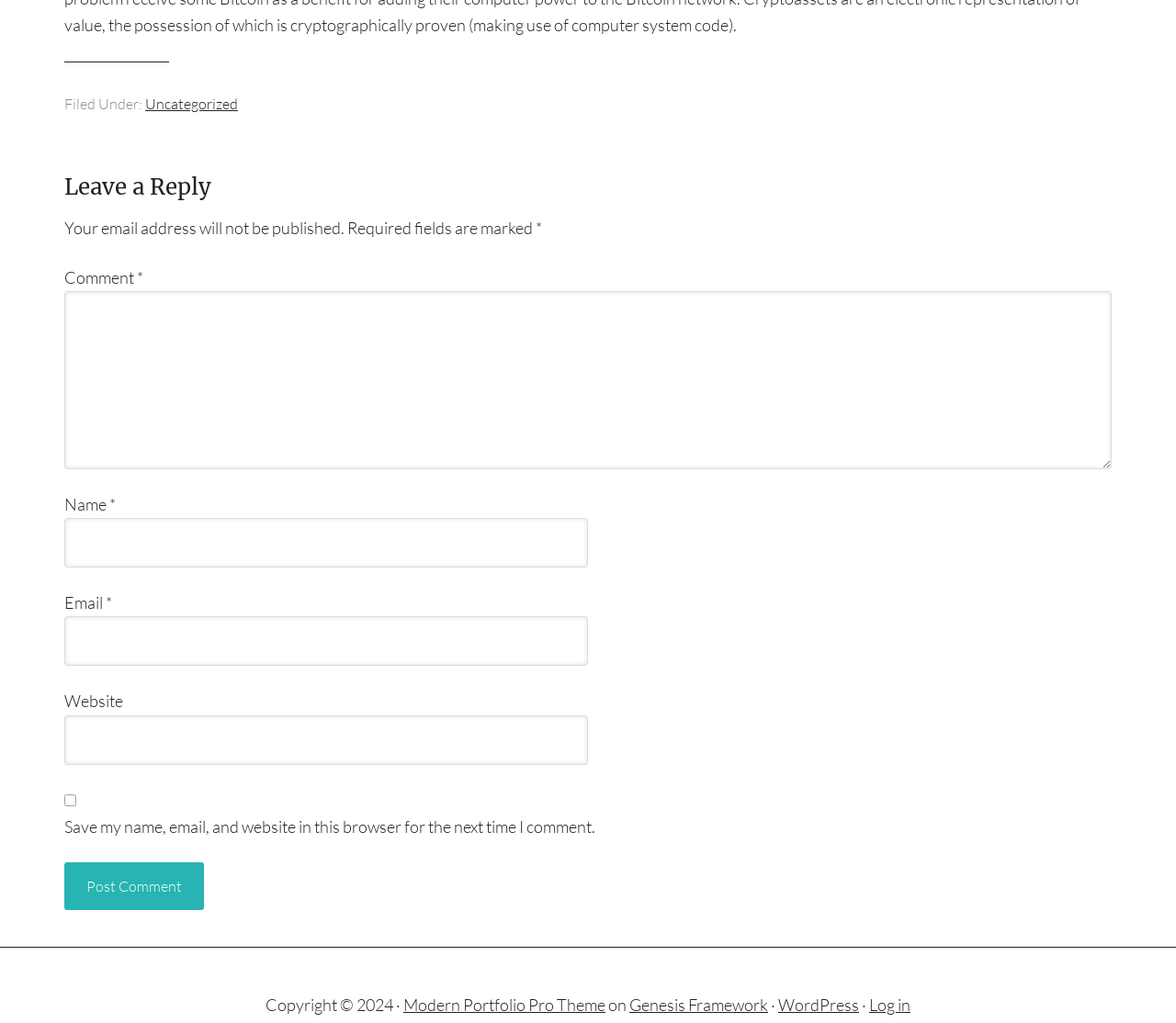Find the bounding box coordinates for the UI element that matches this description: "parent_node: Email * aria-describedby="email-notes" name="email"".

[0.055, 0.603, 0.5, 0.651]